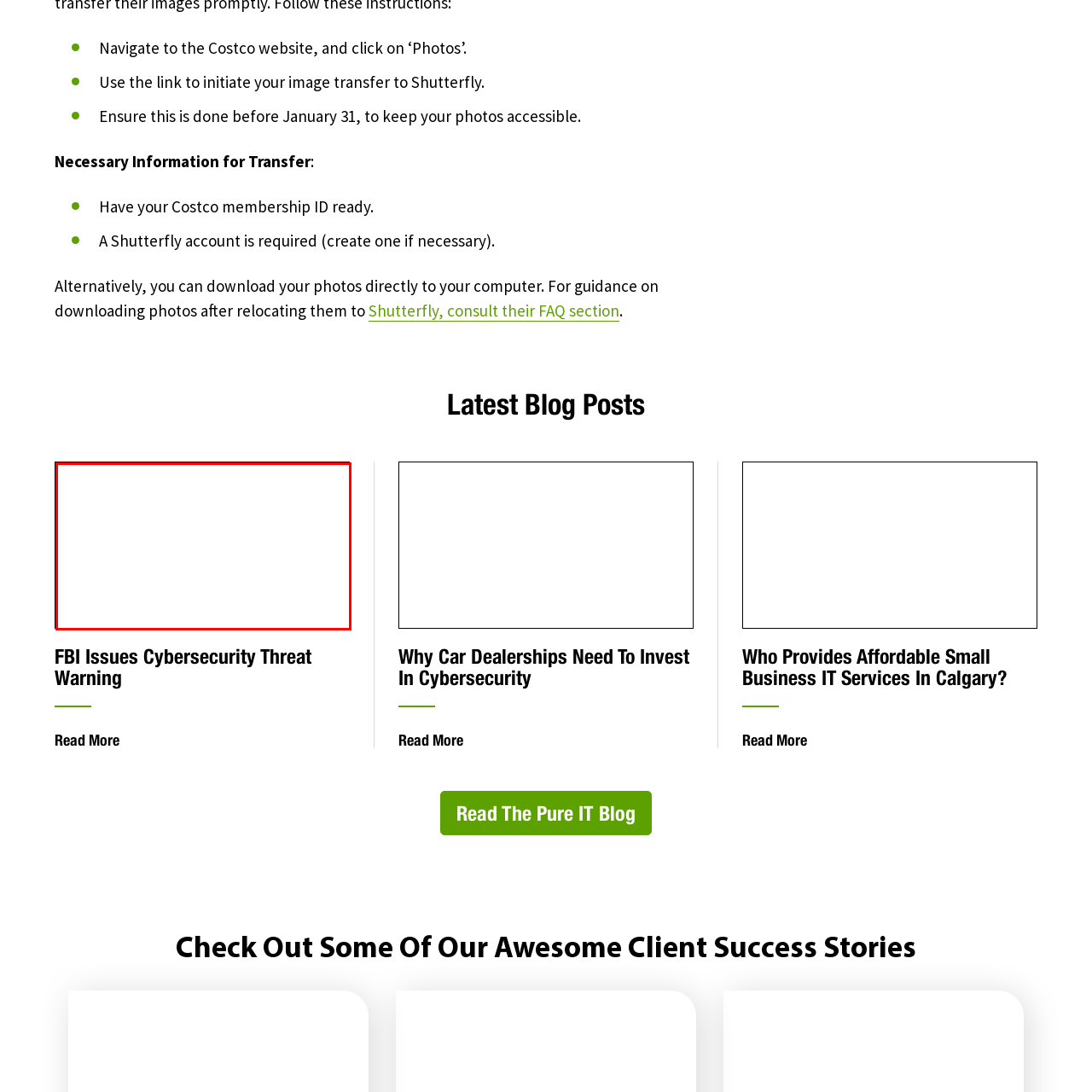Examine the portion of the image marked by the red rectangle, What is the FBI's goal in issuing the warning? Answer concisely using a single word or phrase.

To bolster cybersecurity